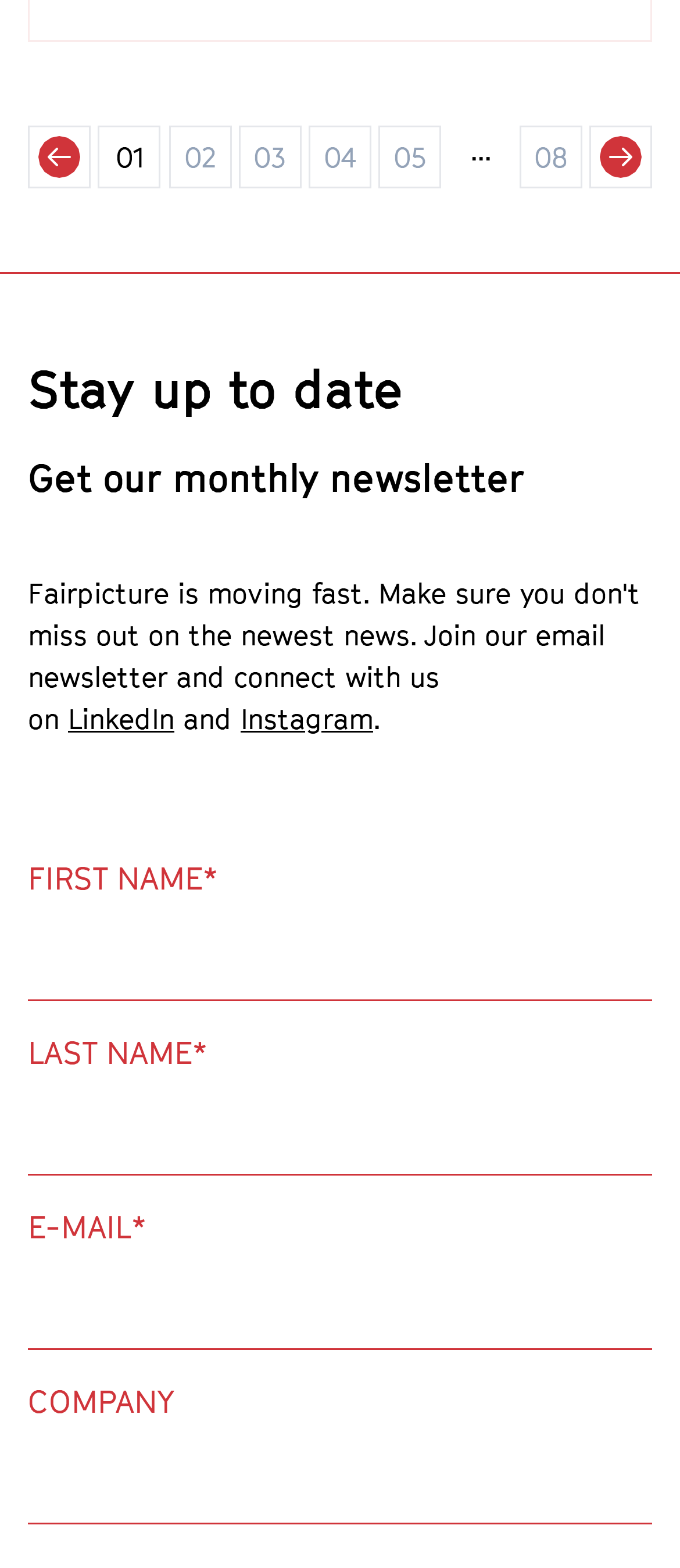Find the bounding box coordinates for the area you need to click to carry out the instruction: "click the Previous button". The coordinates should be four float numbers between 0 and 1, indicated as [left, top, right, bottom].

[0.041, 0.081, 0.133, 0.121]